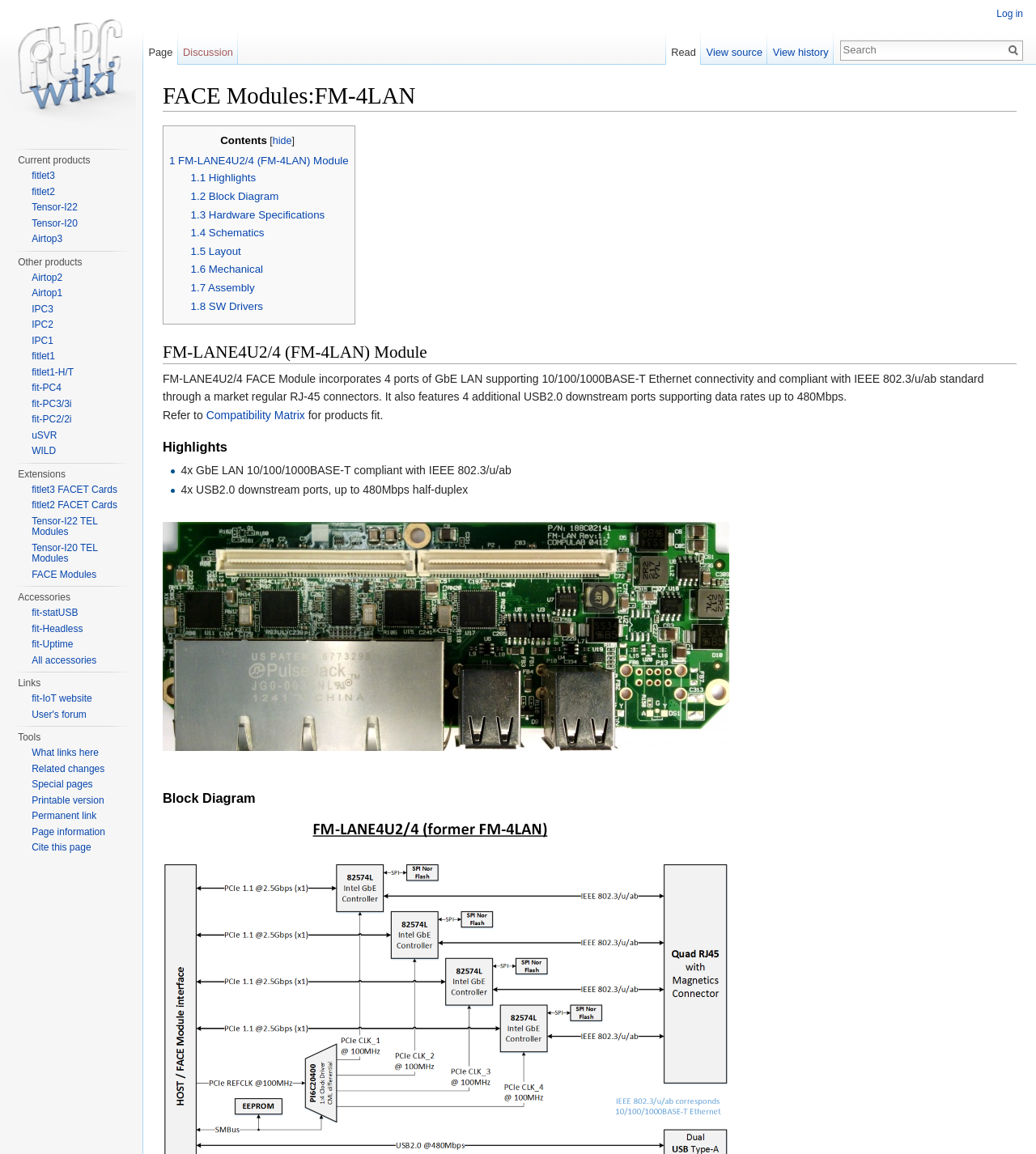Reply to the question below using a single word or brief phrase:
How many images are there on this webpage?

2